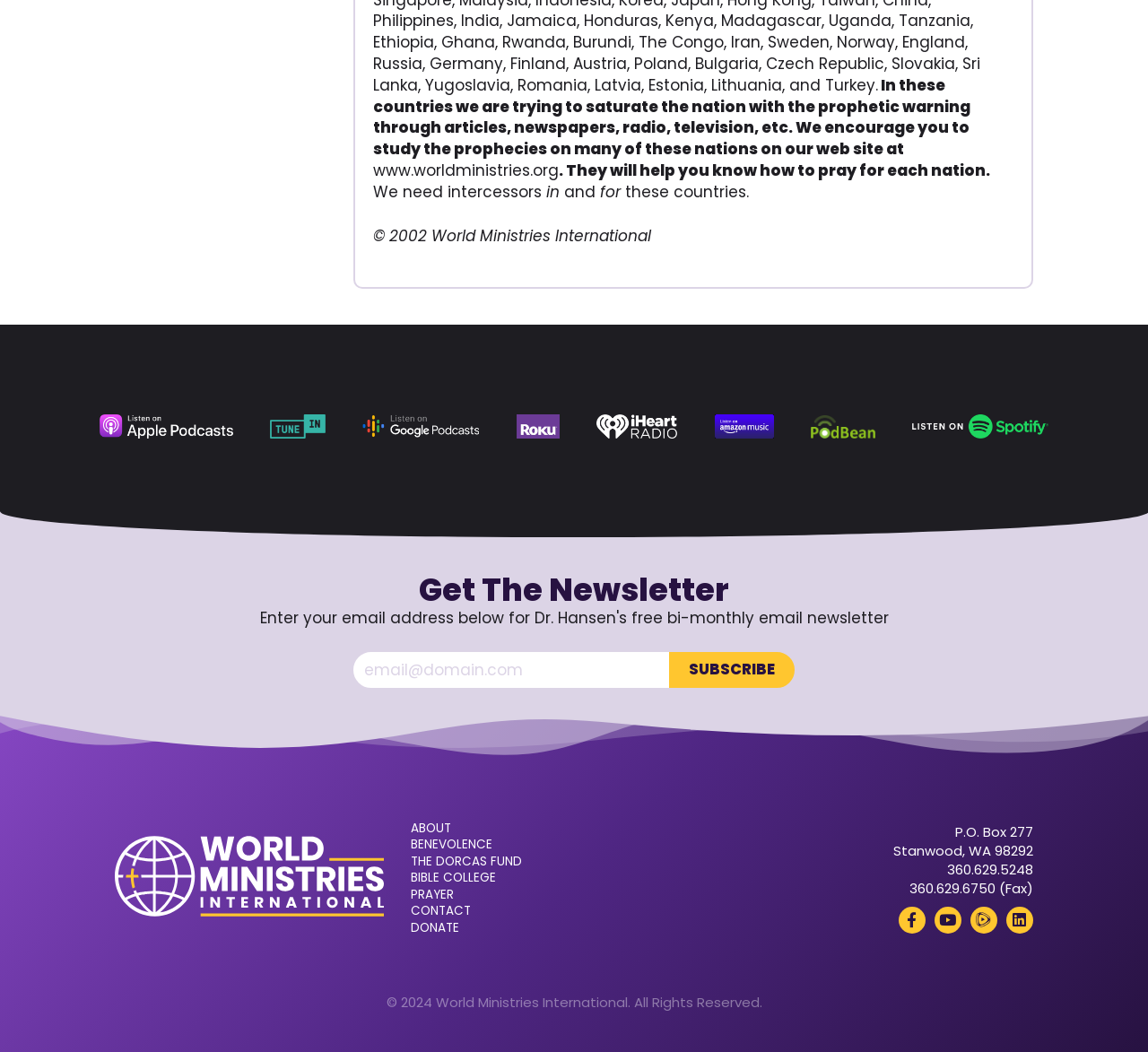Show the bounding box coordinates of the region that should be clicked to follow the instruction: "Visit the ABOUT page."

[0.358, 0.781, 0.455, 0.793]